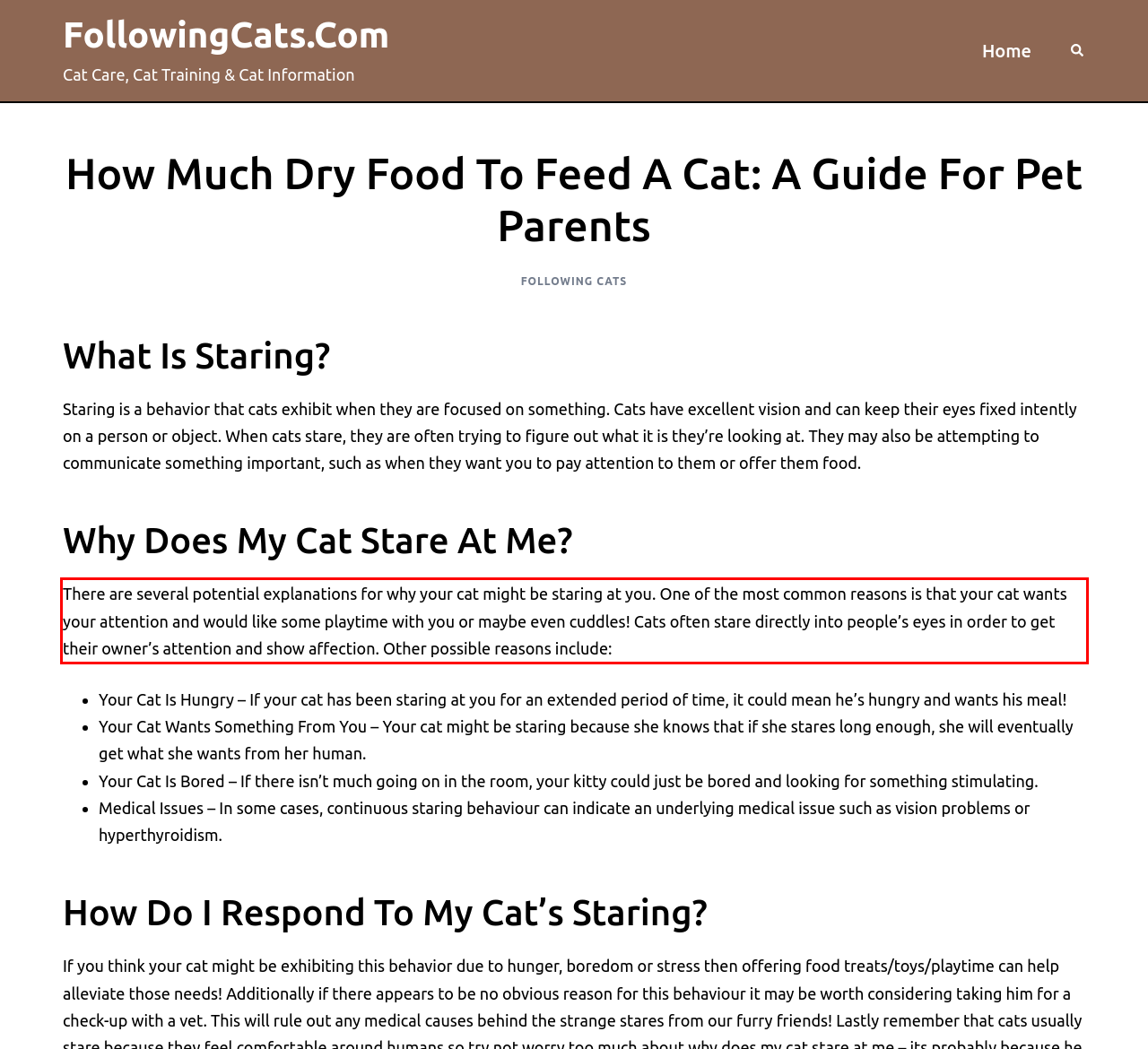With the provided screenshot of a webpage, locate the red bounding box and perform OCR to extract the text content inside it.

There are several potential explanations for why your cat might be staring at you. One of the most common reasons is that your cat wants your attention and would like some playtime with you or maybe even cuddles! Cats often stare directly into people’s eyes in order to get their owner’s attention and show affection. Other possible reasons include: